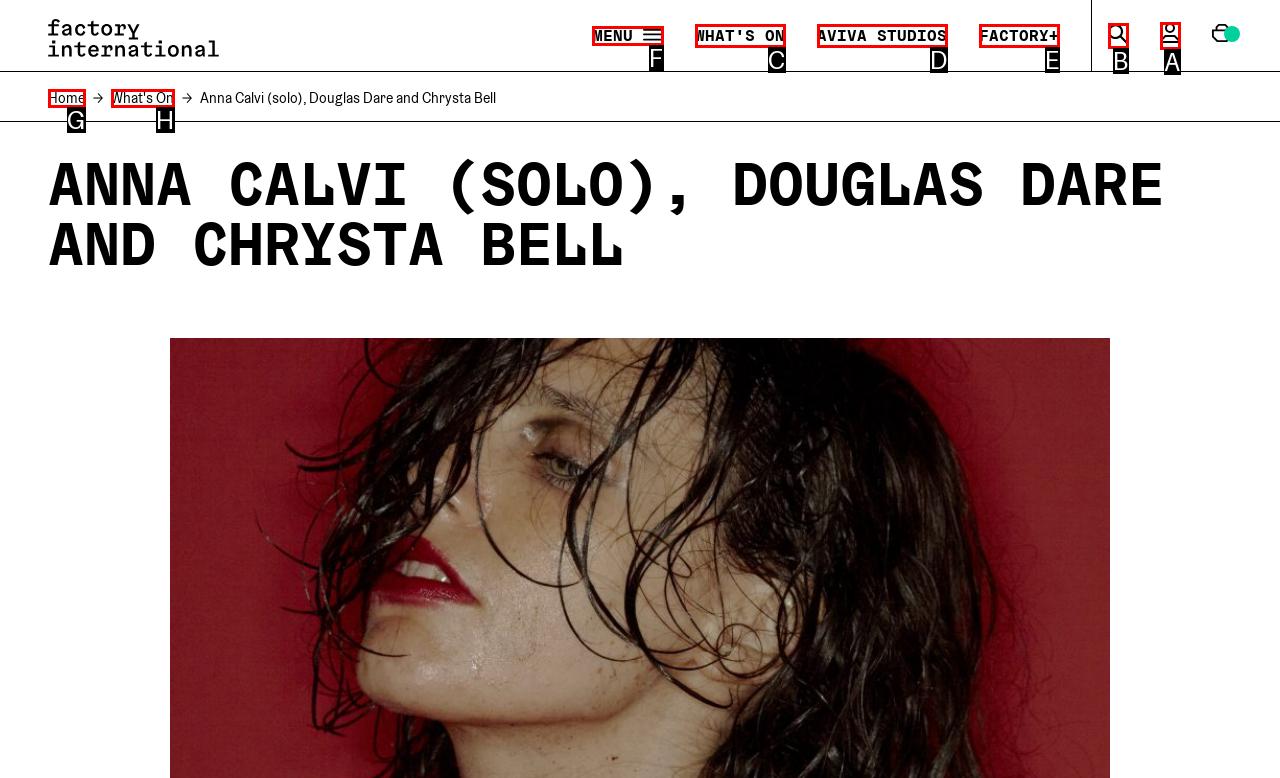Which letter corresponds to the correct option to complete the task: Click the MENU button?
Answer with the letter of the chosen UI element.

F